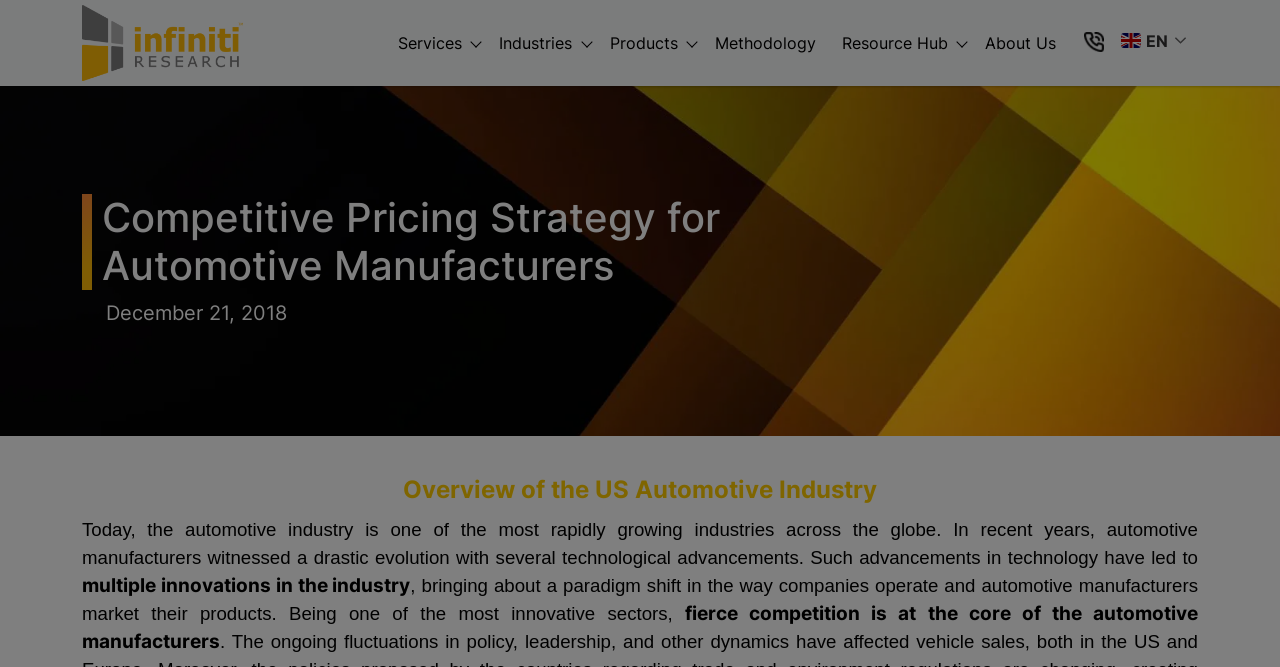Locate the bounding box coordinates of the item that should be clicked to fulfill the instruction: "Go to Industries page".

[0.384, 0.0, 0.462, 0.129]